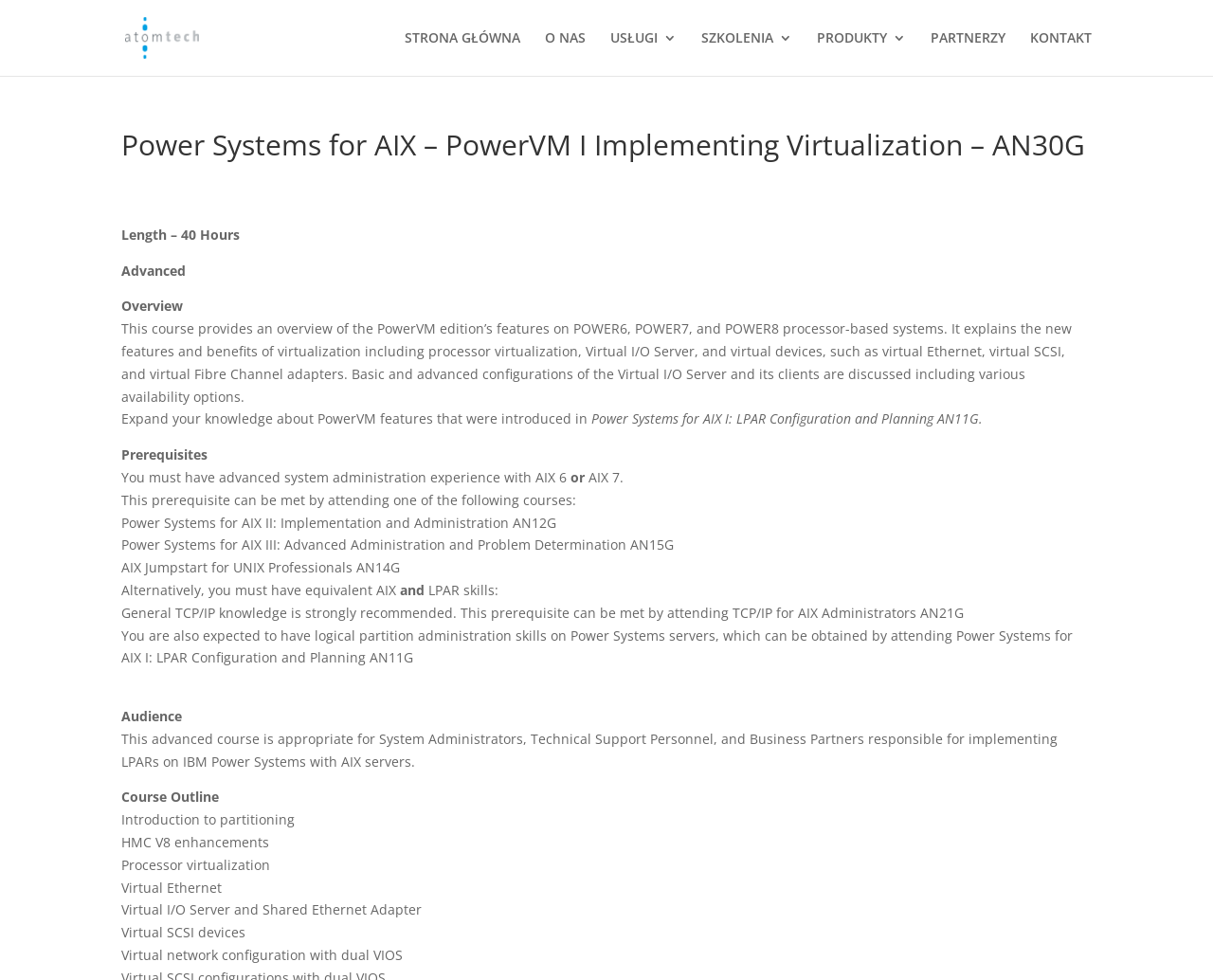What is the focus of the course?
Provide a one-word or short-phrase answer based on the image.

Implementing Virtualization